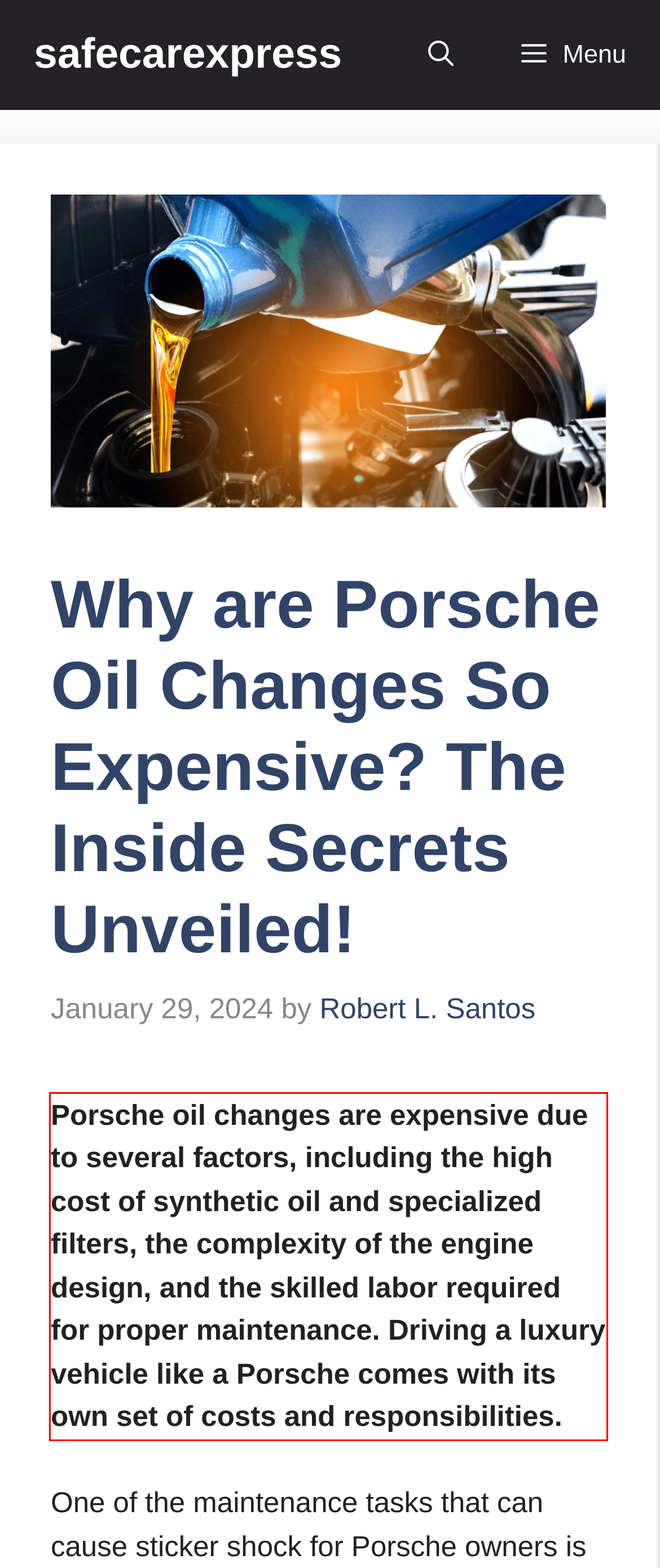You are presented with a webpage screenshot featuring a red bounding box. Perform OCR on the text inside the red bounding box and extract the content.

Porsche oil changes are expensive due to several factors, including the high cost of synthetic oil and specialized filters, the complexity of the engine design, and the skilled labor required for proper maintenance. Driving a luxury vehicle like a Porsche comes with its own set of costs and responsibilities.